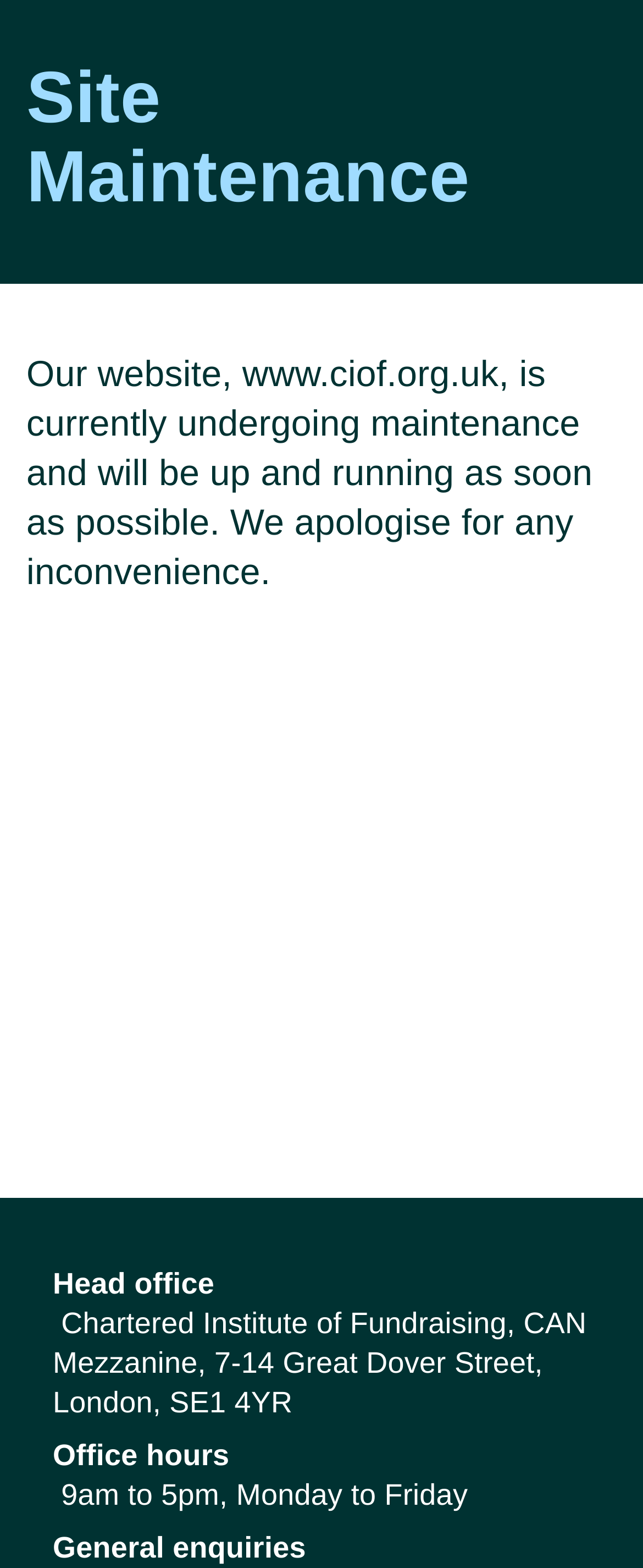Using the element description provided, determine the bounding box coordinates in the format (top-left x, top-left y, bottom-right x, bottom-right y). Ensure that all values are floating point numbers between 0 and 1. Element description: cookies page

[0.575, 0.288, 0.85, 0.309]